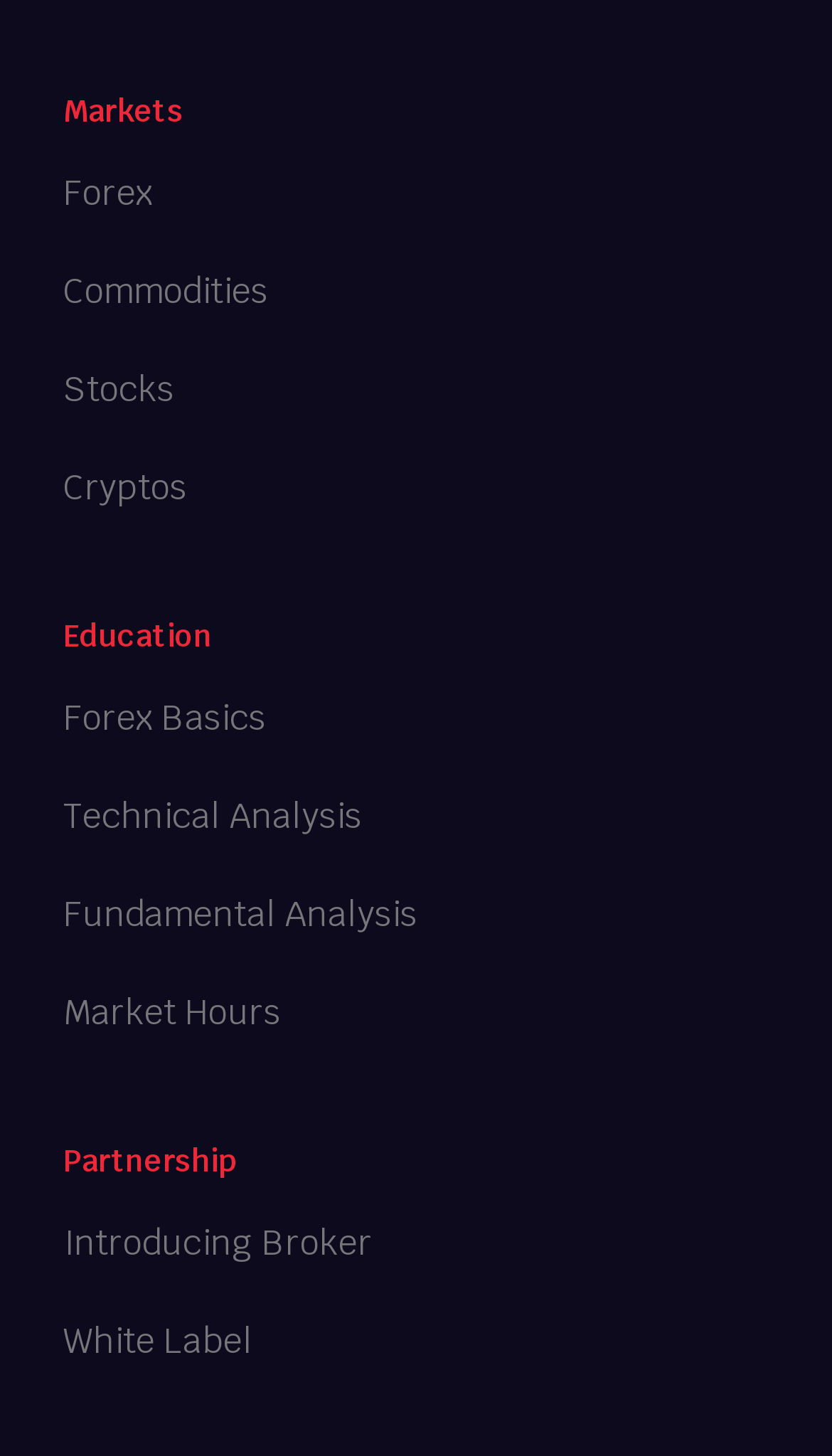Using the details in the image, give a detailed response to the question below:
How many partnership options are available?

I counted the number of links under the 'Partnership' heading, which are 'Introducing Broker' and 'White Label', so there are 2 partnership options available.